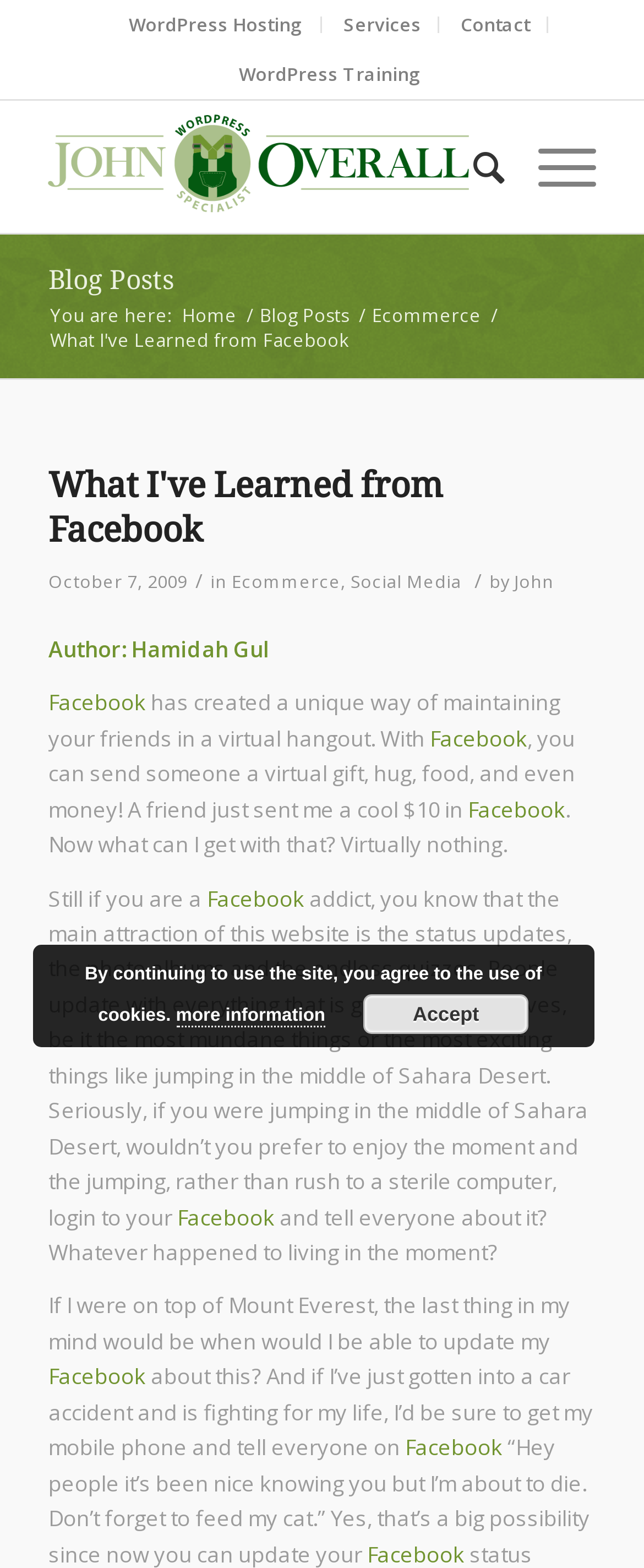Identify the bounding box coordinates of the section that should be clicked to achieve the task described: "Learn more about WordPress Training".

[0.371, 0.032, 0.655, 0.062]